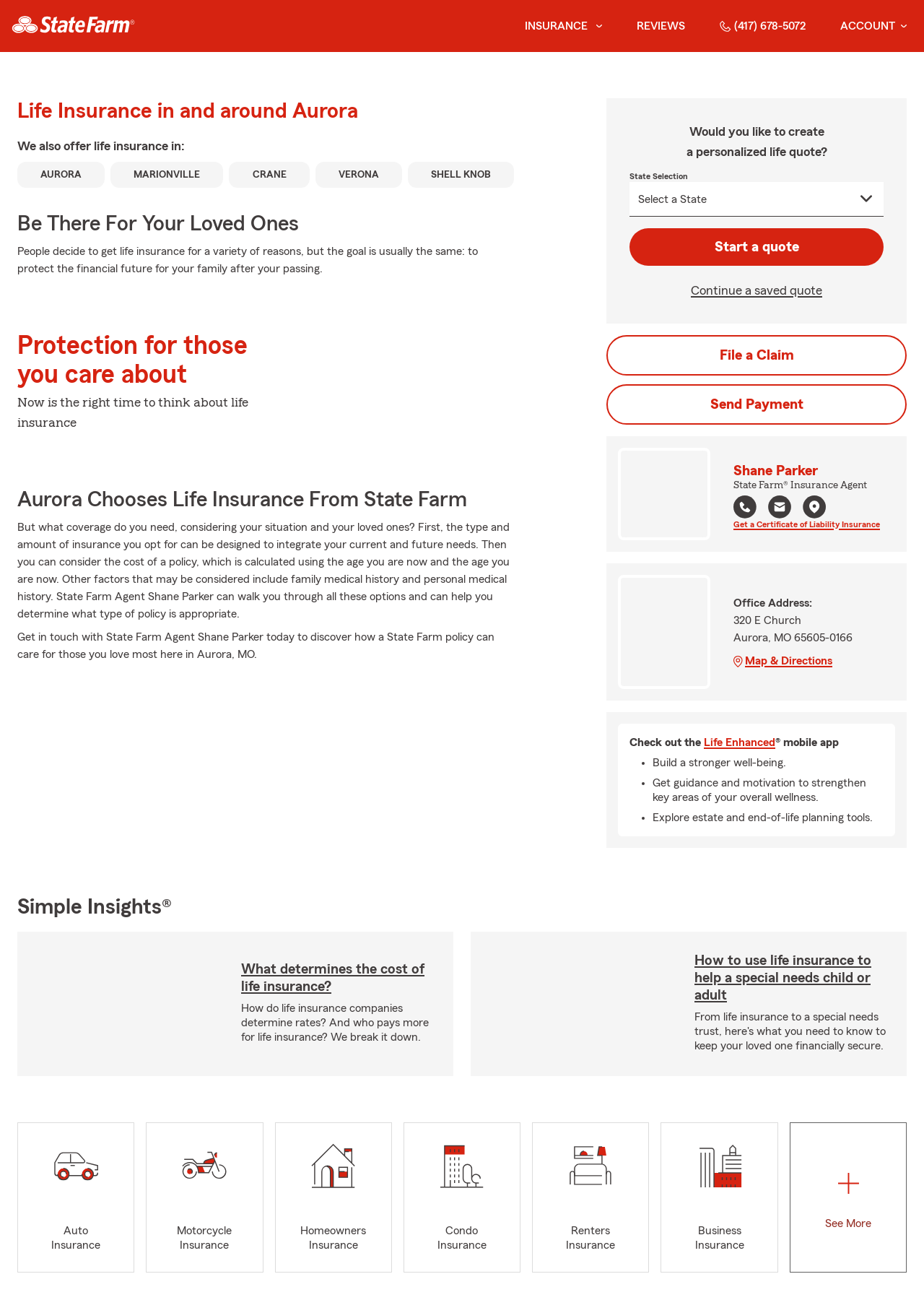Determine the bounding box coordinates of the section I need to click to execute the following instruction: "Get a Certificate of Liability Insurance". Provide the coordinates as four float numbers between 0 and 1, i.e., [left, top, right, bottom].

[0.794, 0.394, 0.952, 0.403]